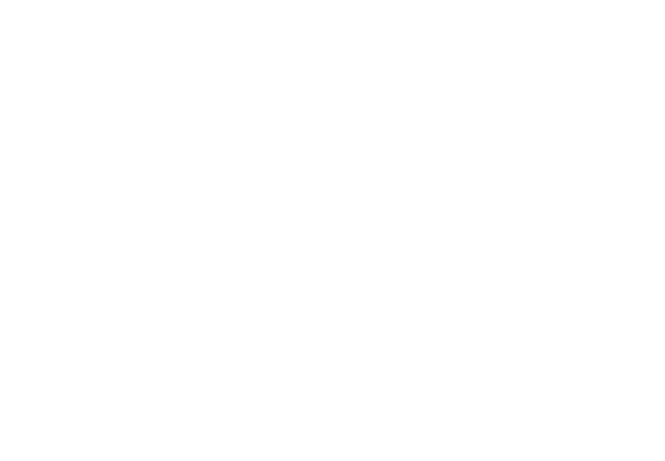Answer the question with a single word or phrase: 
What is the maximum slope the AUTOMOWER 450X can navigate?

45 degrees